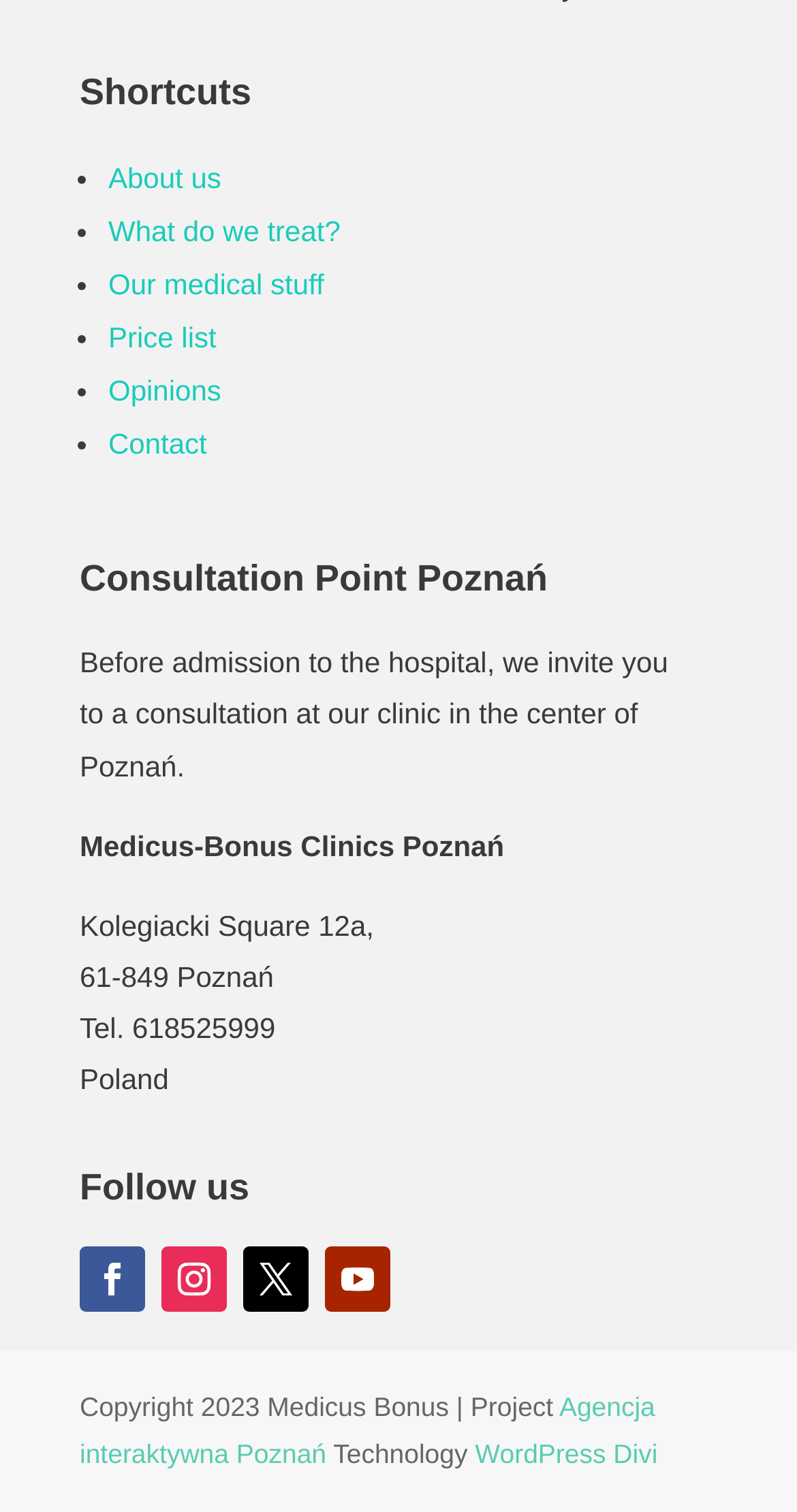What is the phone number of the clinic? Examine the screenshot and reply using just one word or a brief phrase.

615825999